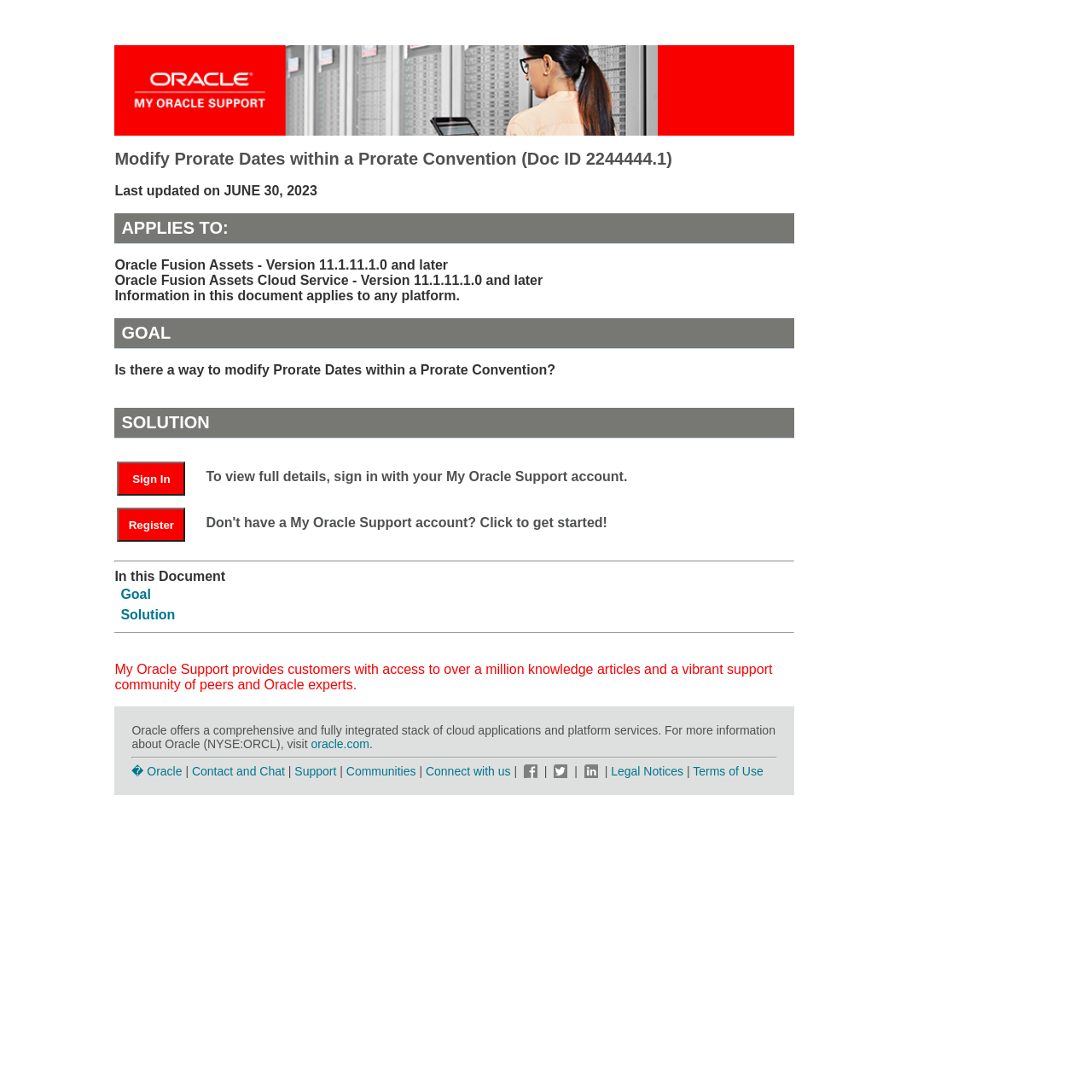Provide a brief response in the form of a single word or phrase:
What is the goal of the document?

Modify Prorate Dates within a Prorate Convention